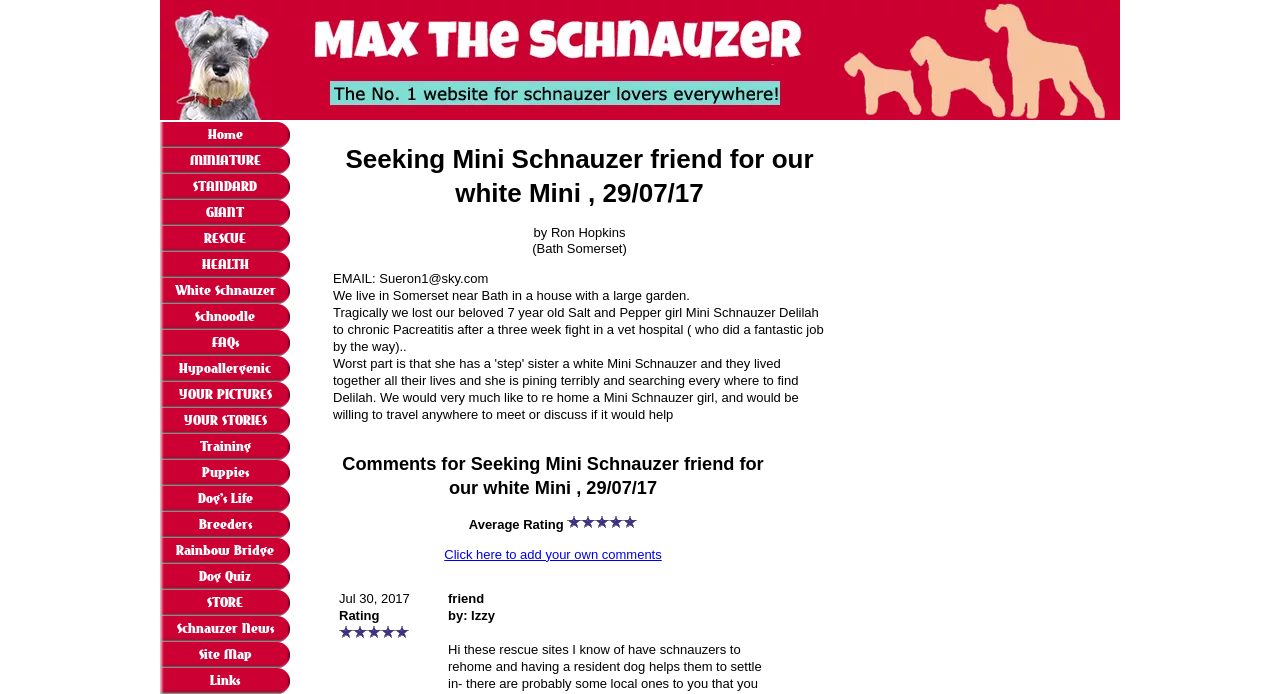Please find the bounding box coordinates of the section that needs to be clicked to achieve this instruction: "Click the 'Click here to add your own comments' link".

[0.347, 0.788, 0.517, 0.809]